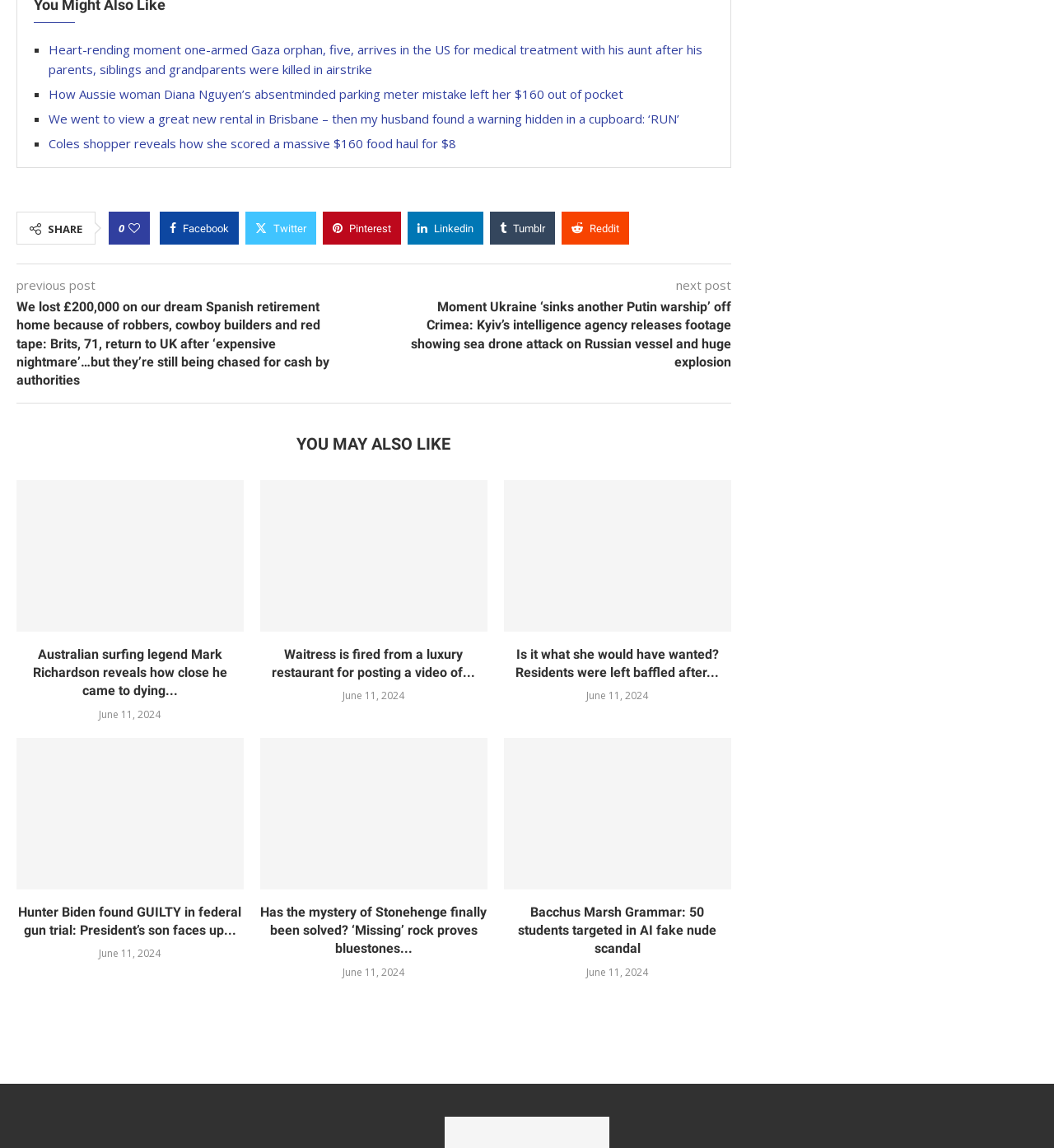Please specify the bounding box coordinates of the area that should be clicked to accomplish the following instruction: "Share on Facebook". The coordinates should consist of four float numbers between 0 and 1, i.e., [left, top, right, bottom].

[0.152, 0.184, 0.227, 0.213]